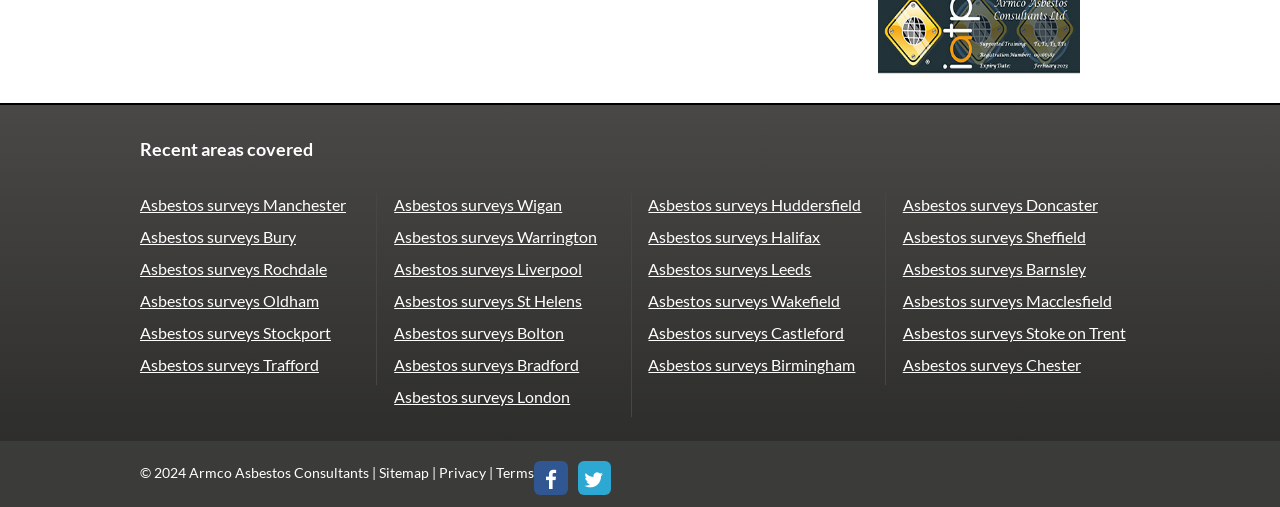Please locate the UI element described by "Sitemap" and provide its bounding box coordinates.

[0.296, 0.915, 0.335, 0.949]